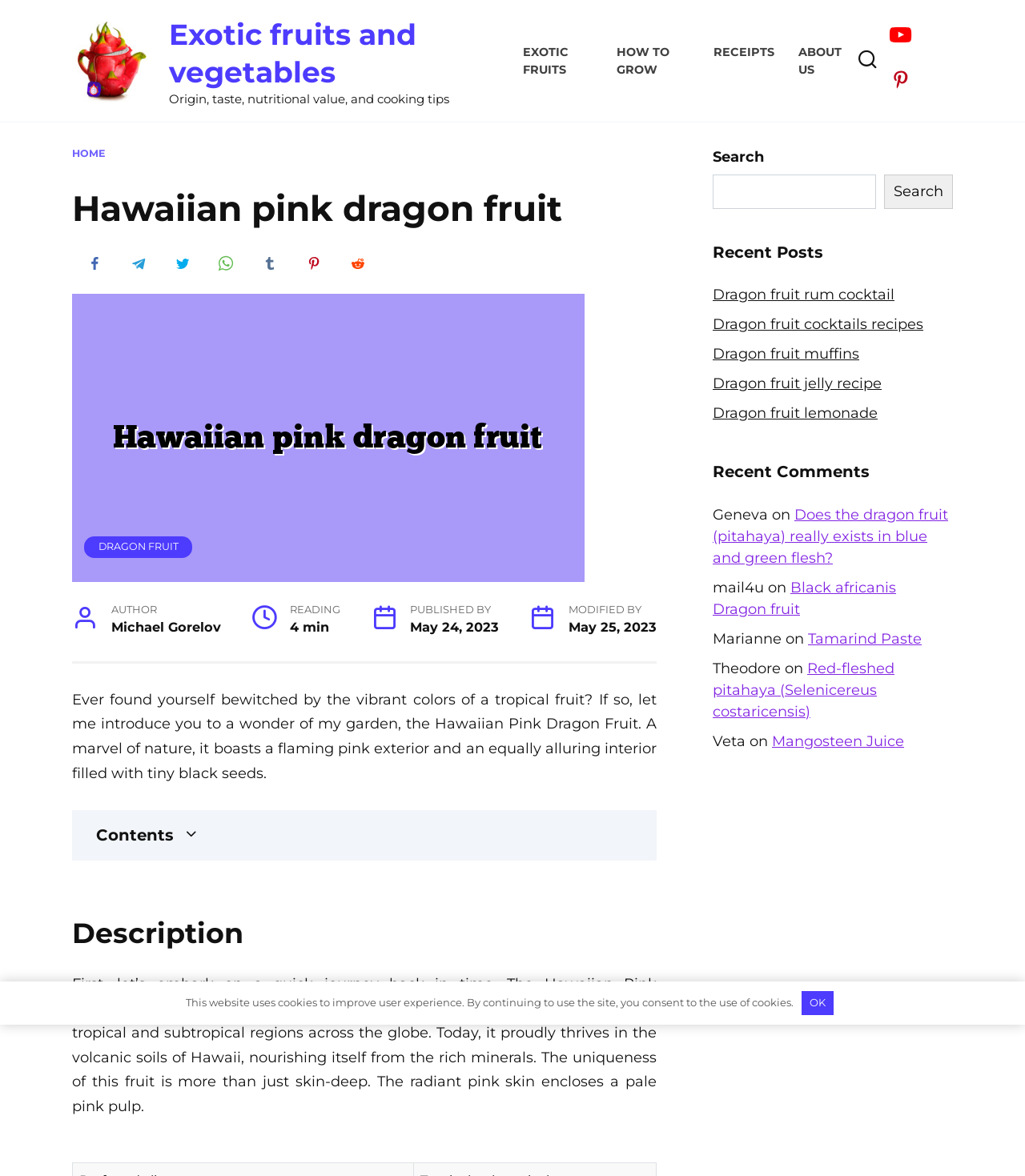Based on the element description: "Home", identify the UI element and provide its bounding box coordinates. Use four float numbers between 0 and 1, [left, top, right, bottom].

[0.07, 0.125, 0.102, 0.136]